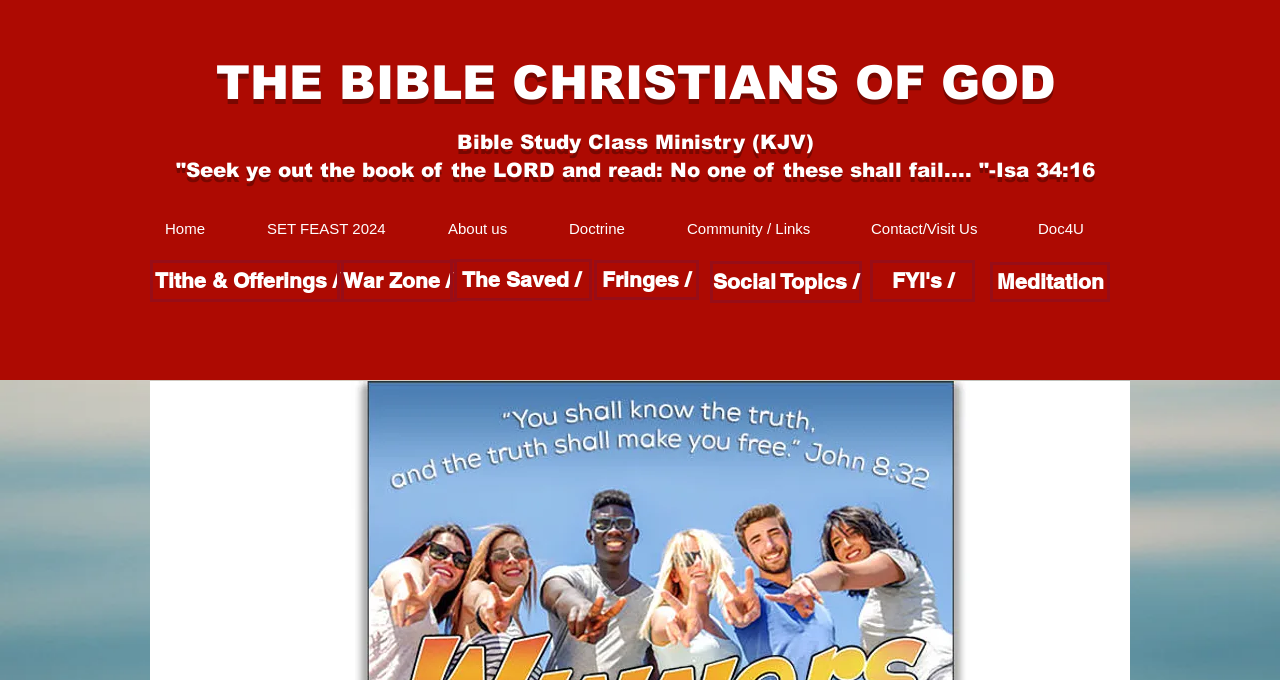Locate the bounding box coordinates of the area where you should click to accomplish the instruction: "read meditation".

[0.773, 0.385, 0.867, 0.444]